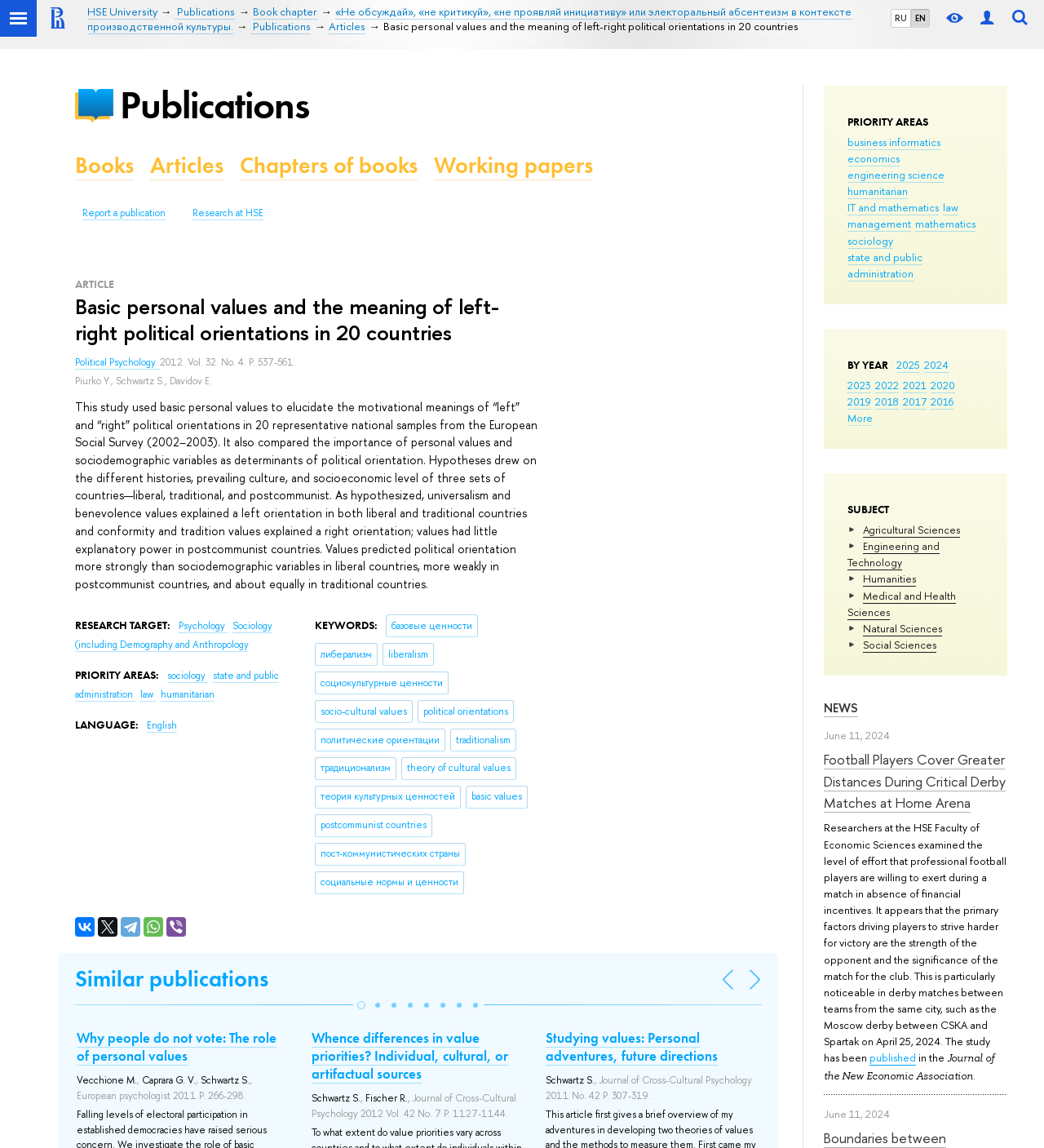Provide a short, one-word or phrase answer to the question below:
What is the year of publication of the article?

2012